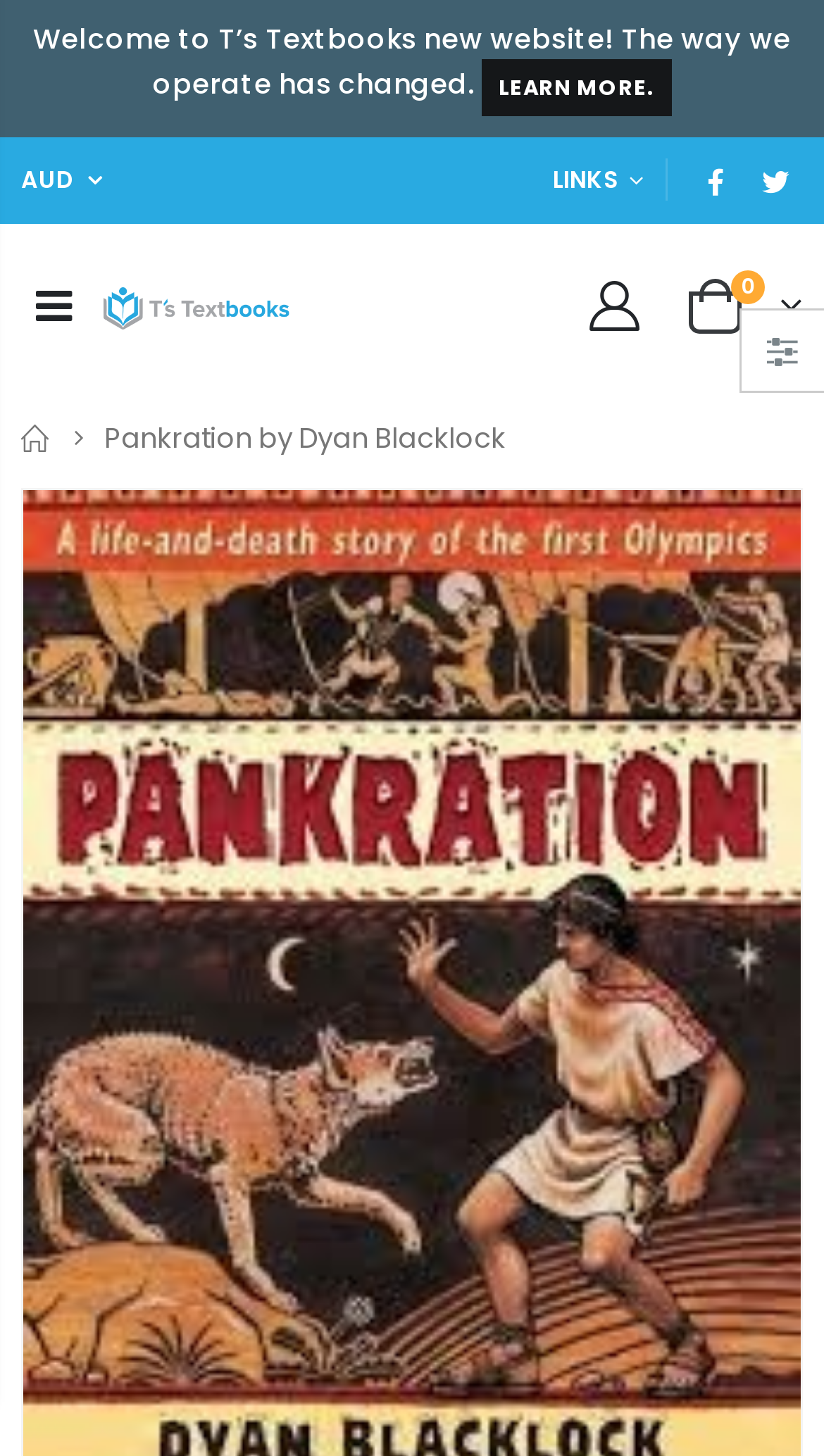Locate the bounding box coordinates of the region to be clicked to comply with the following instruction: "View Pankration by Dyan Blacklock". The coordinates must be four float numbers between 0 and 1, in the form [left, top, right, bottom].

[0.127, 0.287, 0.614, 0.315]